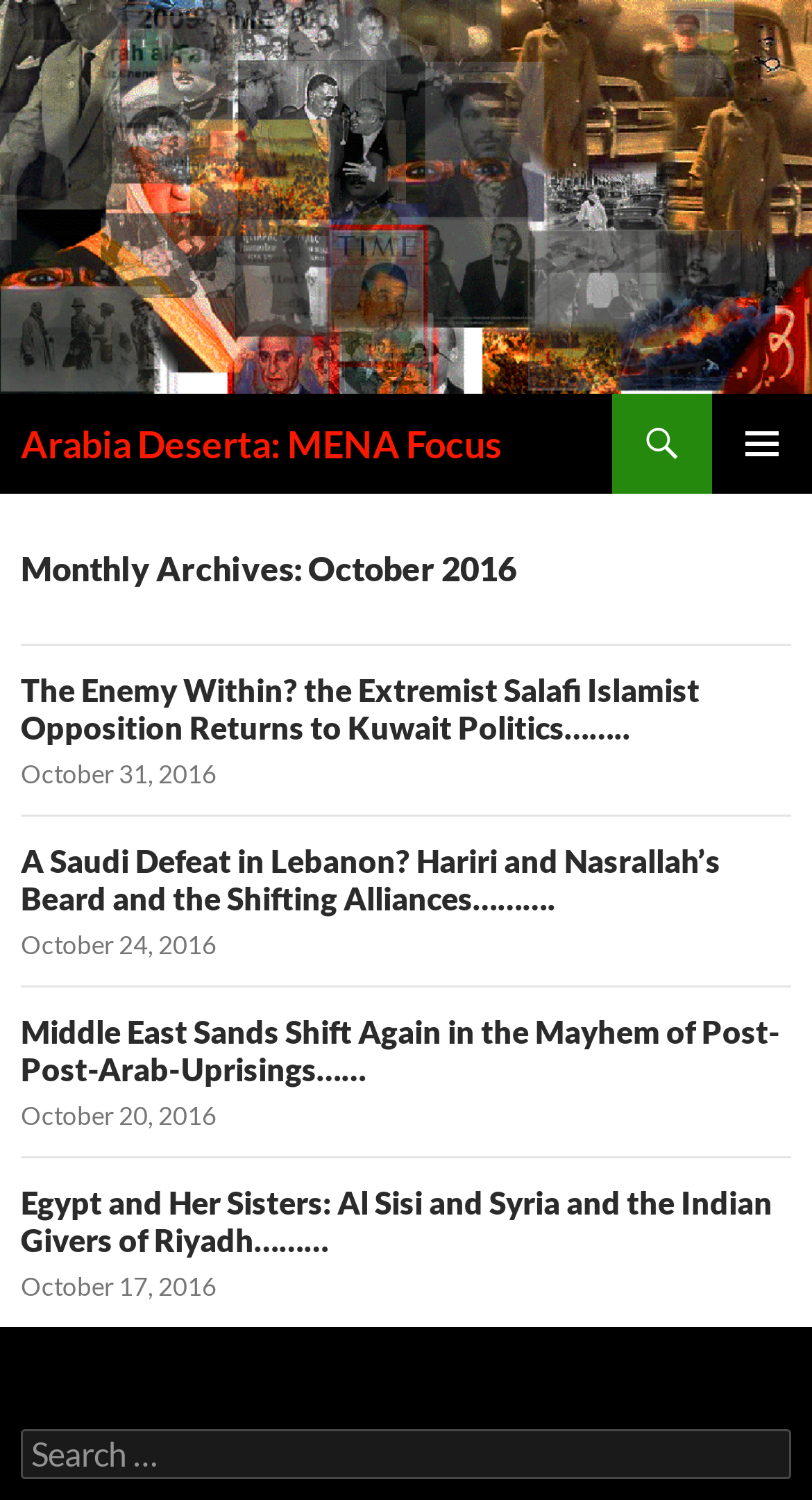How many articles are on this page?
Refer to the image and respond with a one-word or short-phrase answer.

4